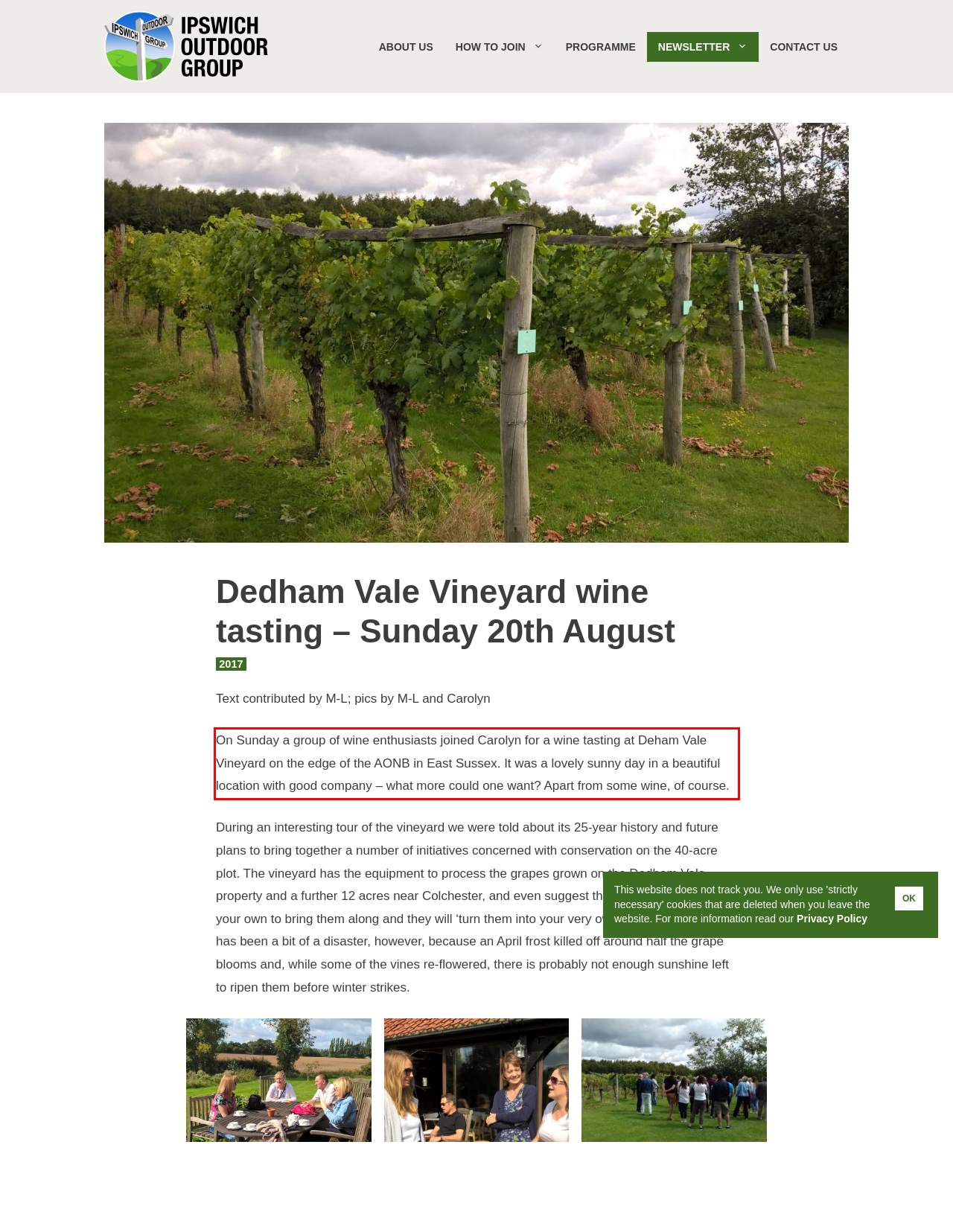Identify the red bounding box in the webpage screenshot and perform OCR to generate the text content enclosed.

On Sunday a group of wine enthusiasts joined Carolyn for a wine tasting at Deham Vale Vineyard on the edge of the AONB in East Sussex. It was a lovely sunny day in a beautiful location with good company – what more could one want? Apart from some wine, of course.